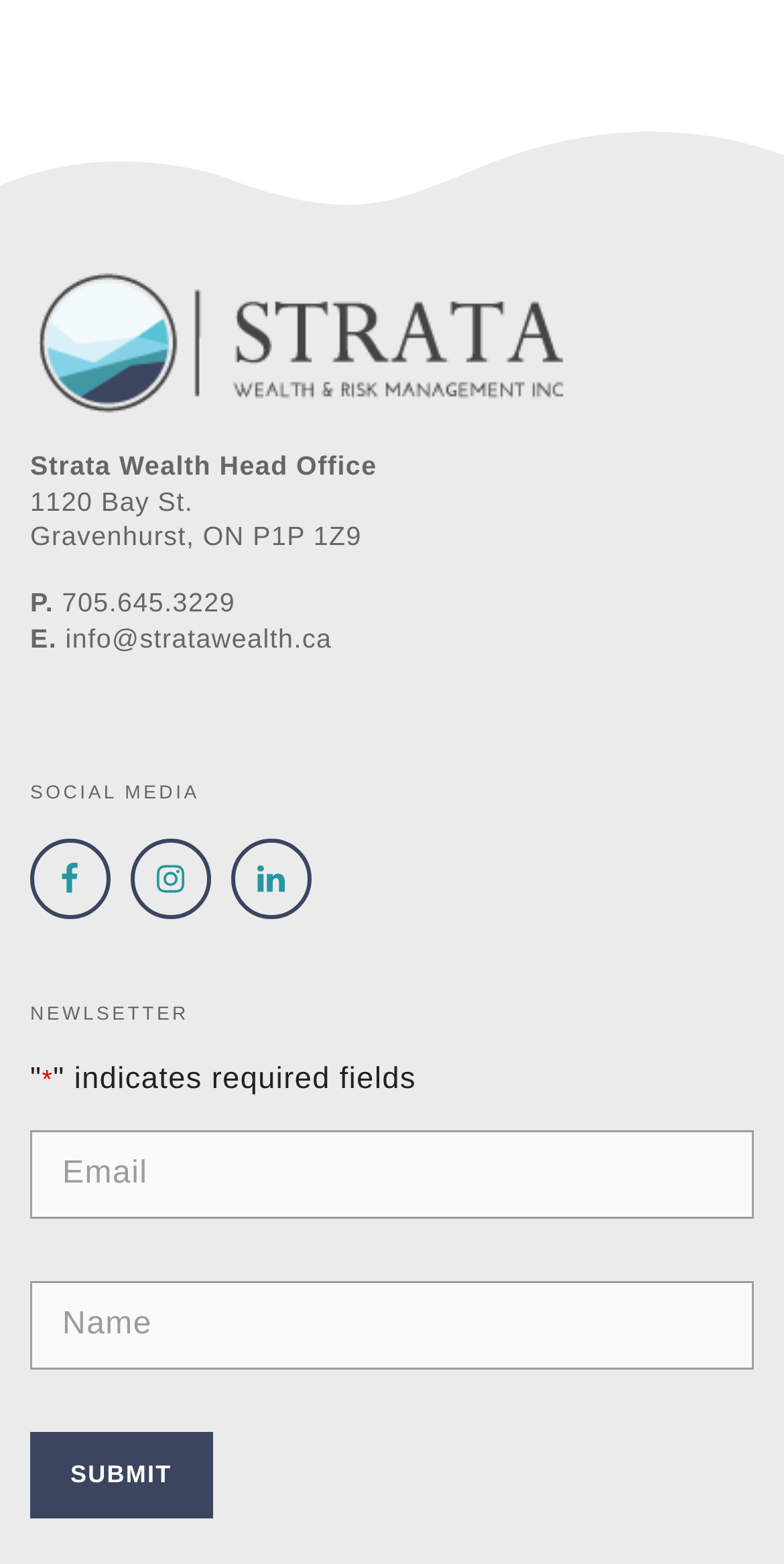What is the purpose of the textbox labeled 'Email *'?
Using the image, provide a concise answer in one word or a short phrase.

To input email address